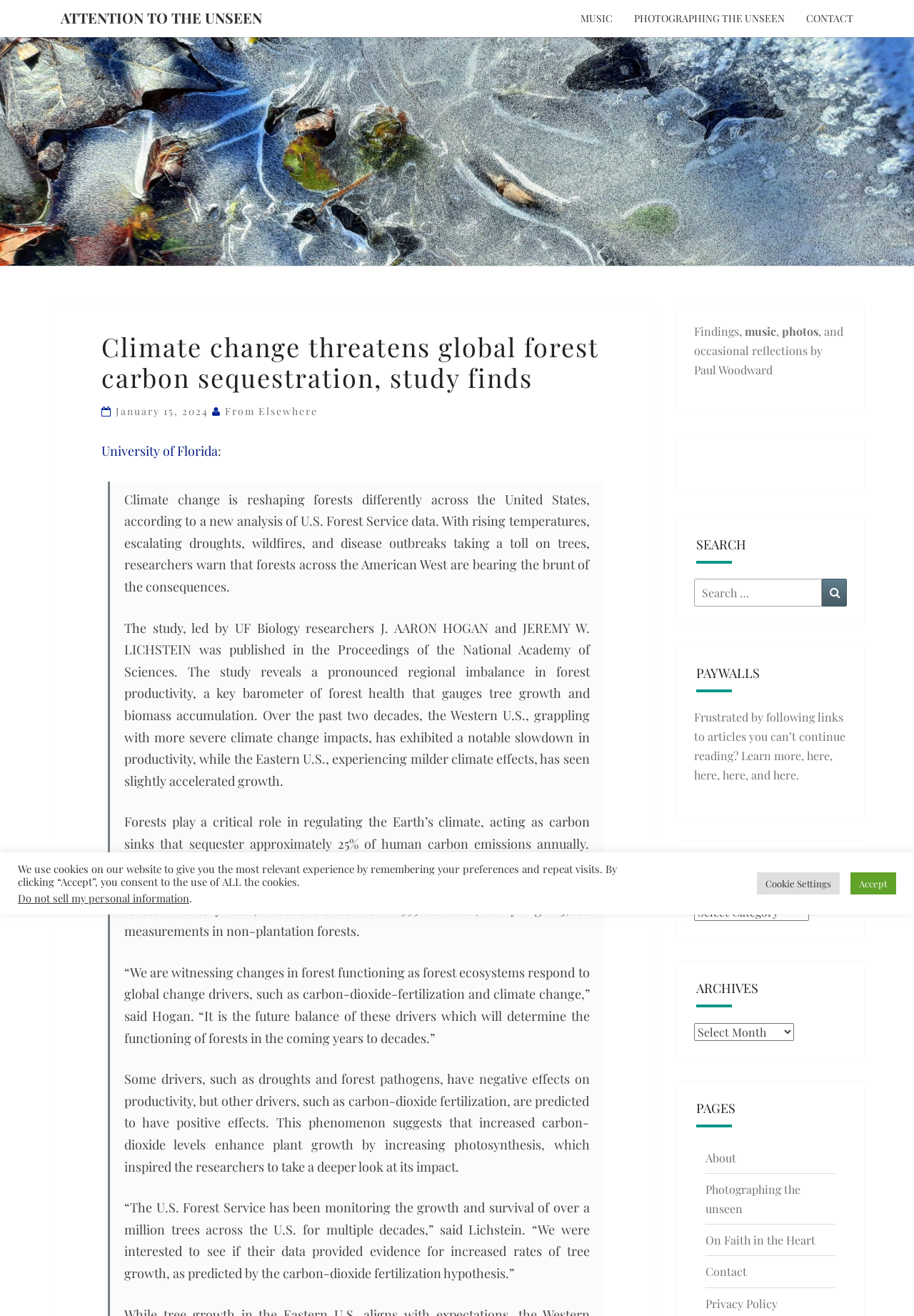Pinpoint the bounding box coordinates of the element you need to click to execute the following instruction: "Search for something". The bounding box should be represented by four float numbers between 0 and 1, in the format [left, top, right, bottom].

[0.759, 0.44, 0.927, 0.461]